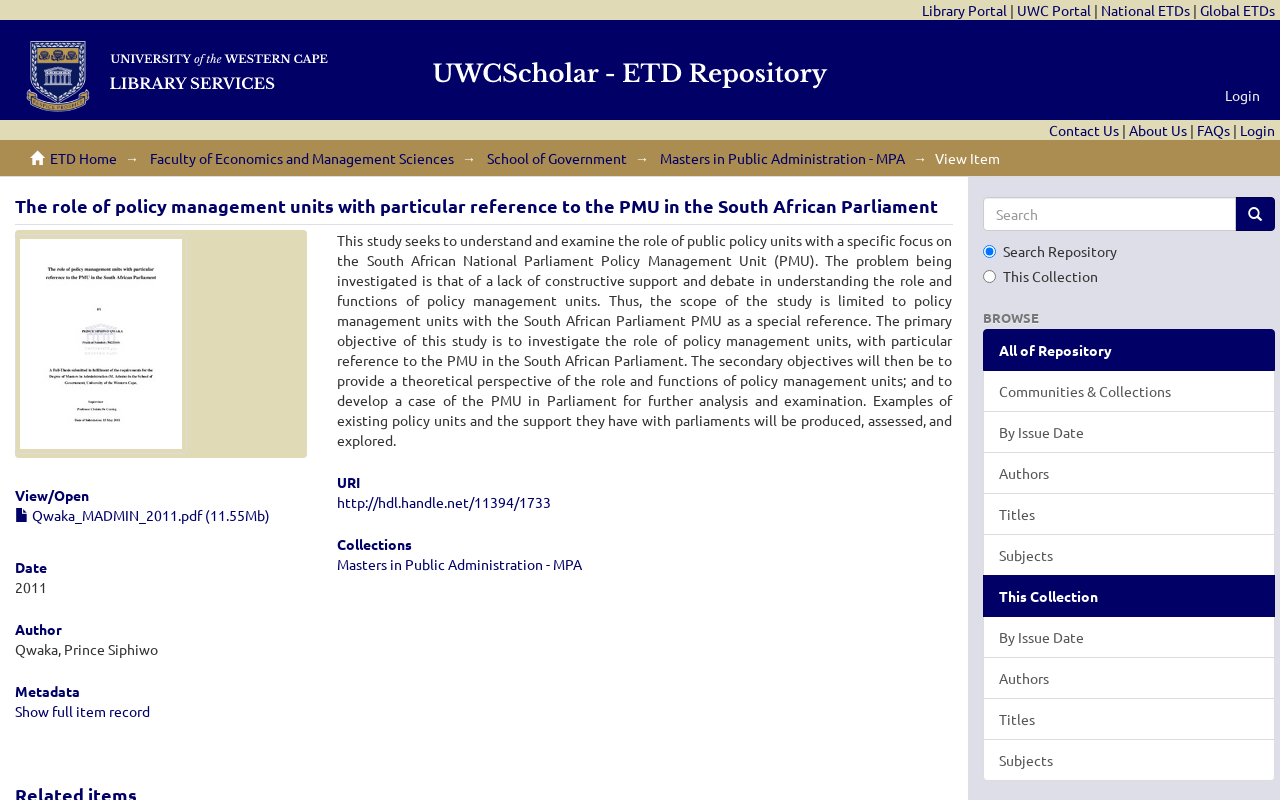Convey a detailed summary of the webpage, mentioning all key elements.

This webpage appears to be a repository or library portal, specifically focused on the University of the Western Cape (UWC). At the top of the page, there are several links to other related portals, including the Library Portal, UWC Portal, National ETDs, and Global ETDs. 

Below these links, there is a prominent image that takes up most of the width of the page. To the right of the image, there is a login link and a search bar with a "Go" button. 

The main content of the page is a detailed description of a research paper titled "The role of policy management units with particular reference to the PMU in the South African Parliament." The paper's metadata, including the author, date, and abstract, are displayed. There are also links to view or open the paper, as well as to show the full item record.

On the right side of the page, there is a section titled "BROWSE" with links to browse the repository by various criteria, such as communities and collections, issue date, authors, titles, and subjects. This section is divided into two parts: "All of Repository" and "This Collection."